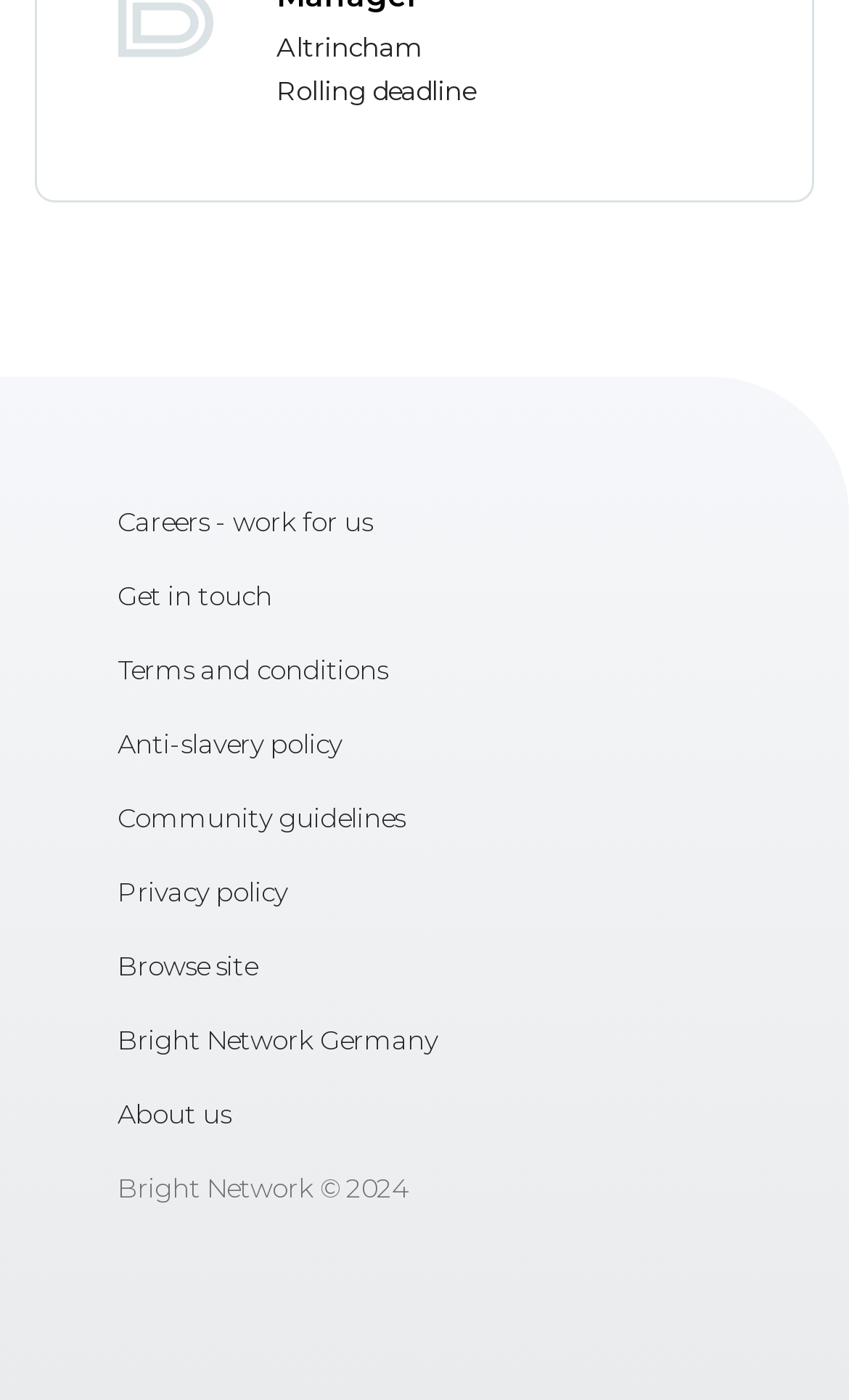Specify the bounding box coordinates of the area to click in order to execute this command: 'Click on 'Get in touch''. The coordinates should consist of four float numbers ranging from 0 to 1, and should be formatted as [left, top, right, bottom].

[0.138, 0.4, 0.923, 0.453]